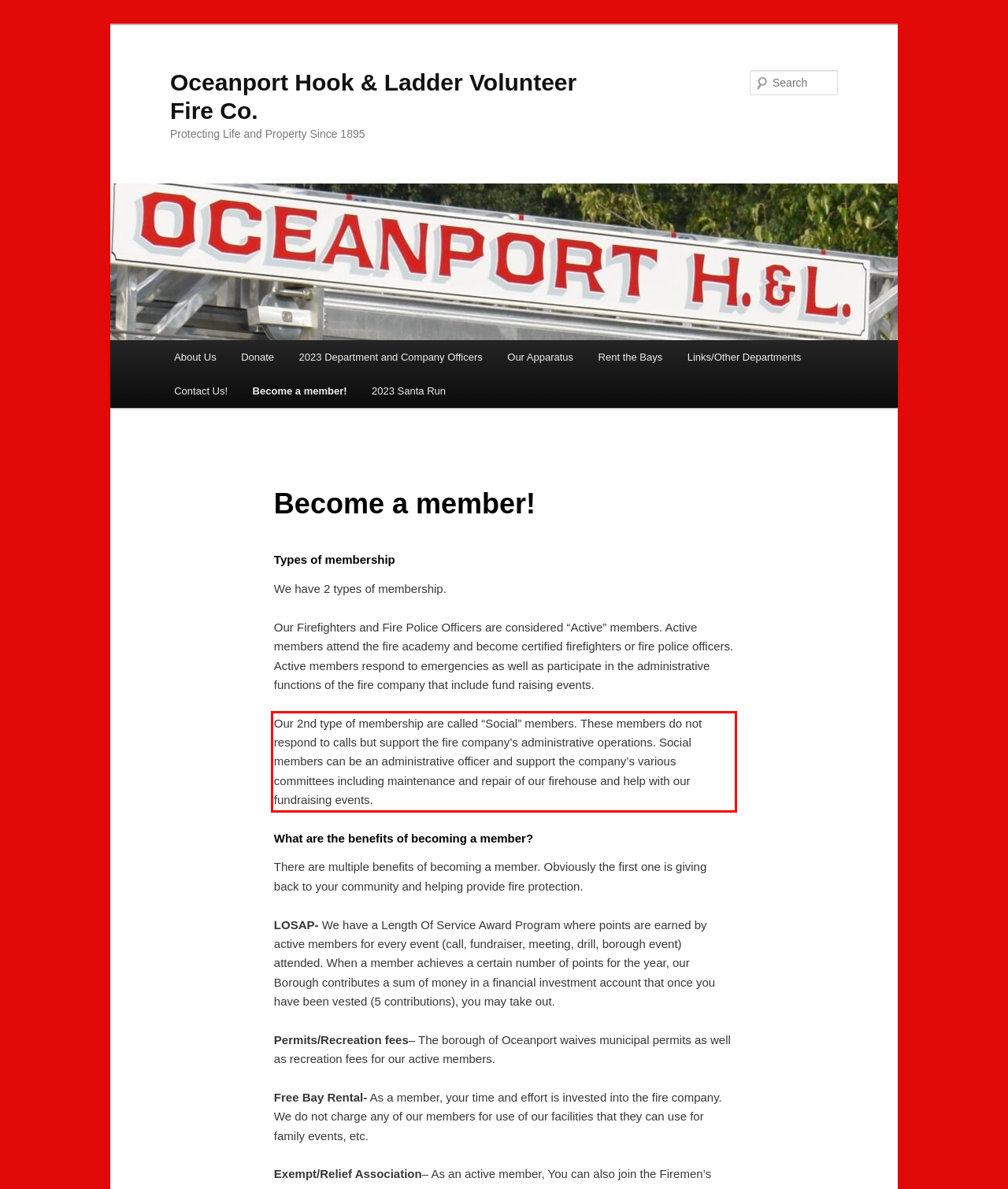Review the webpage screenshot provided, and perform OCR to extract the text from the red bounding box.

Our 2nd type of membership are called “Social” members. These members do not respond to calls but support the fire company’s administrative operations. Social members can be an administrative officer and support the company’s various committees including maintenance and repair of our firehouse and help with our fundraising events.